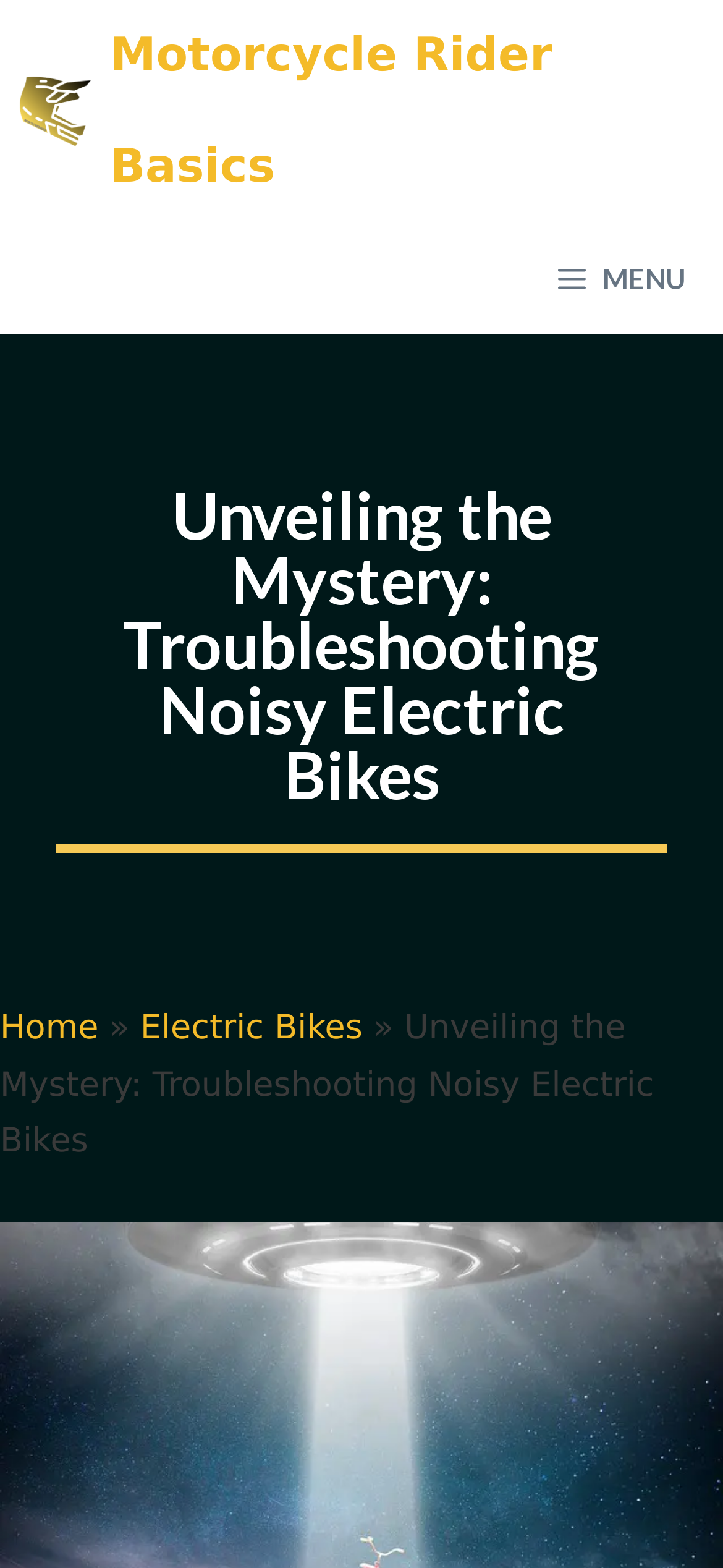How many links are in the primary navigation?
Use the information from the image to give a detailed answer to the question.

The primary navigation has two links, 'Motorcycle Rider Basics' and another 'Motorcycle Rider Basics' link, which can be identified by their OCR text and bounding box coordinates.